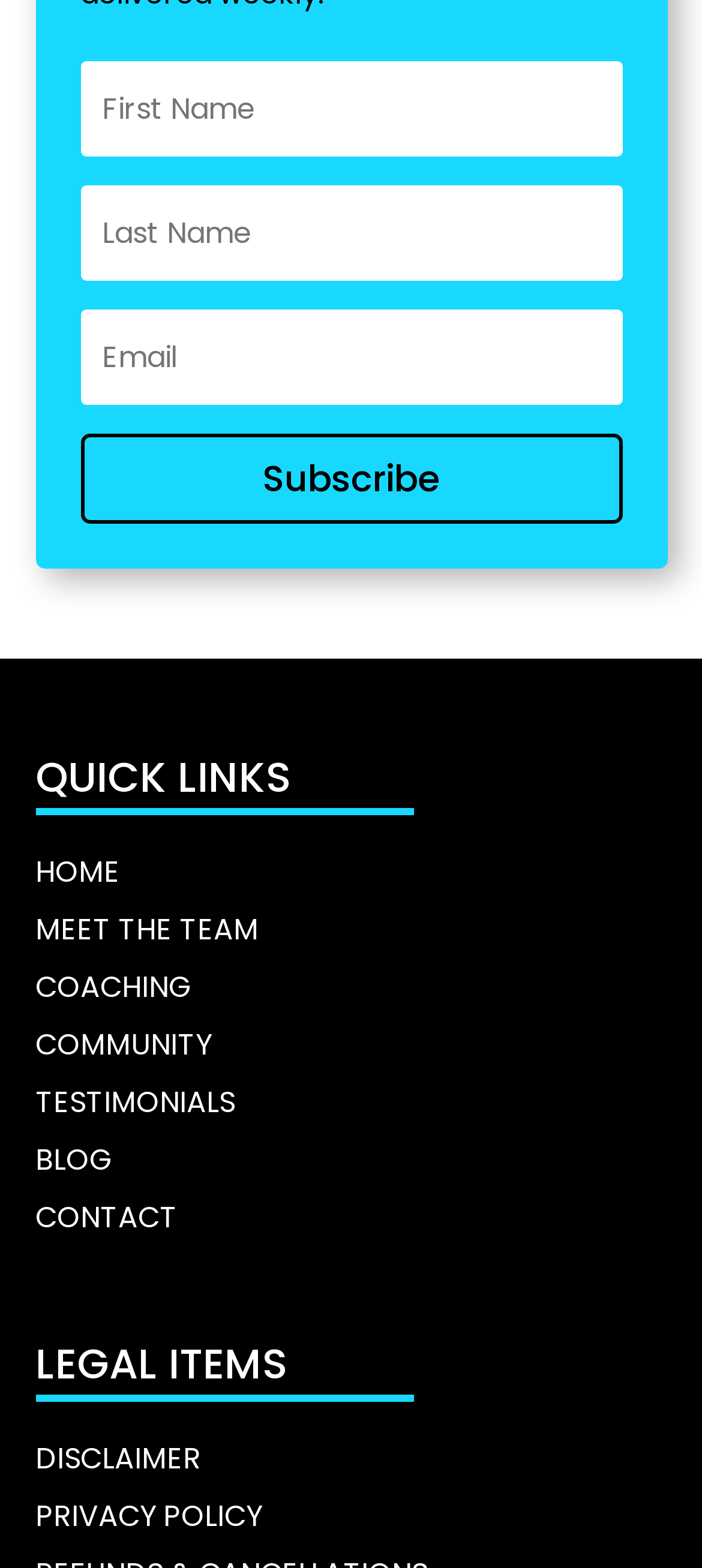Please identify the bounding box coordinates of the area I need to click to accomplish the following instruction: "Enter text in the first input field".

[0.114, 0.039, 0.886, 0.1]